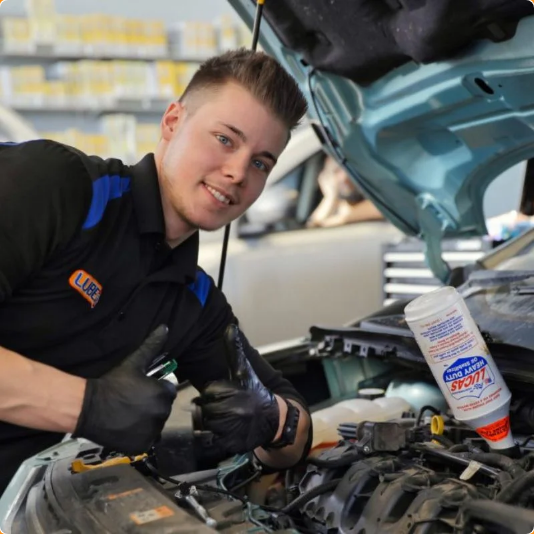What is the technician holding?
Provide a detailed answer to the question, using the image to inform your response.

In the image, the technician is holding tools in one hand, which suggests that they are actively working on the vehicle and using the necessary equipment to perform the maintenance task.